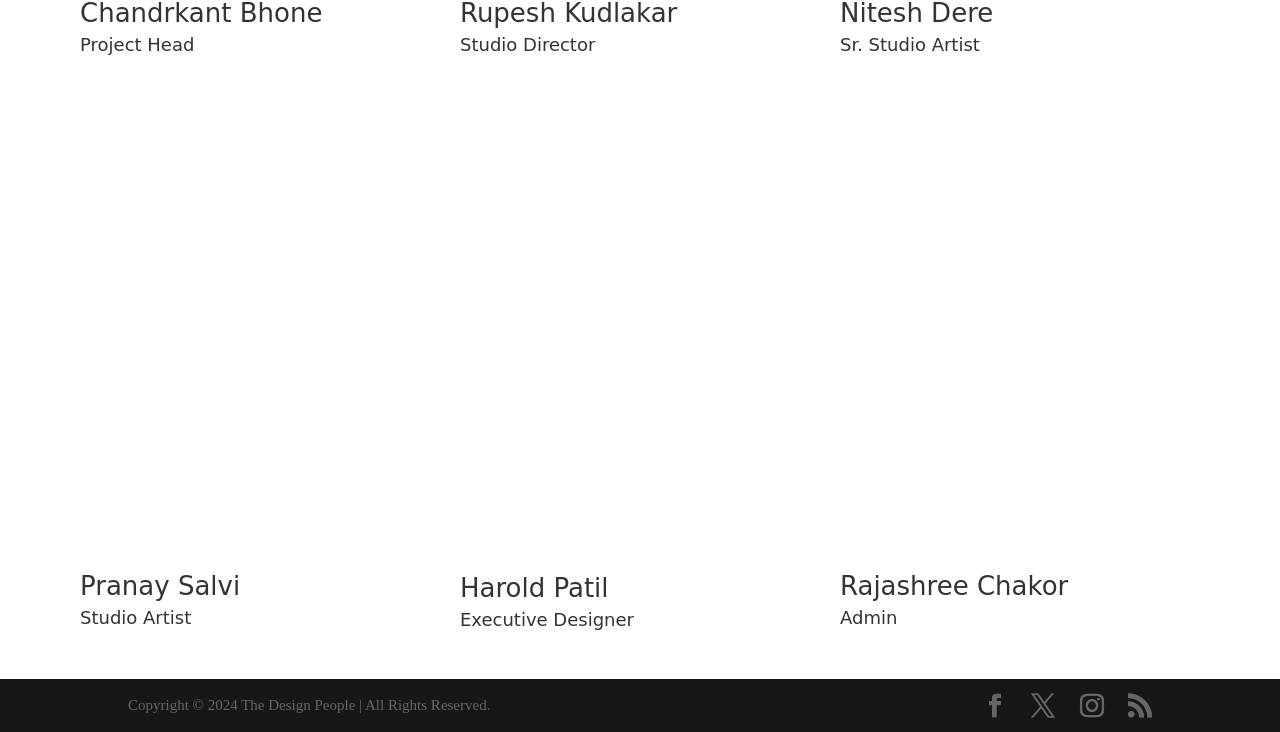Determine the bounding box for the UI element described here: "RSS".

[0.881, 0.948, 0.9, 0.984]